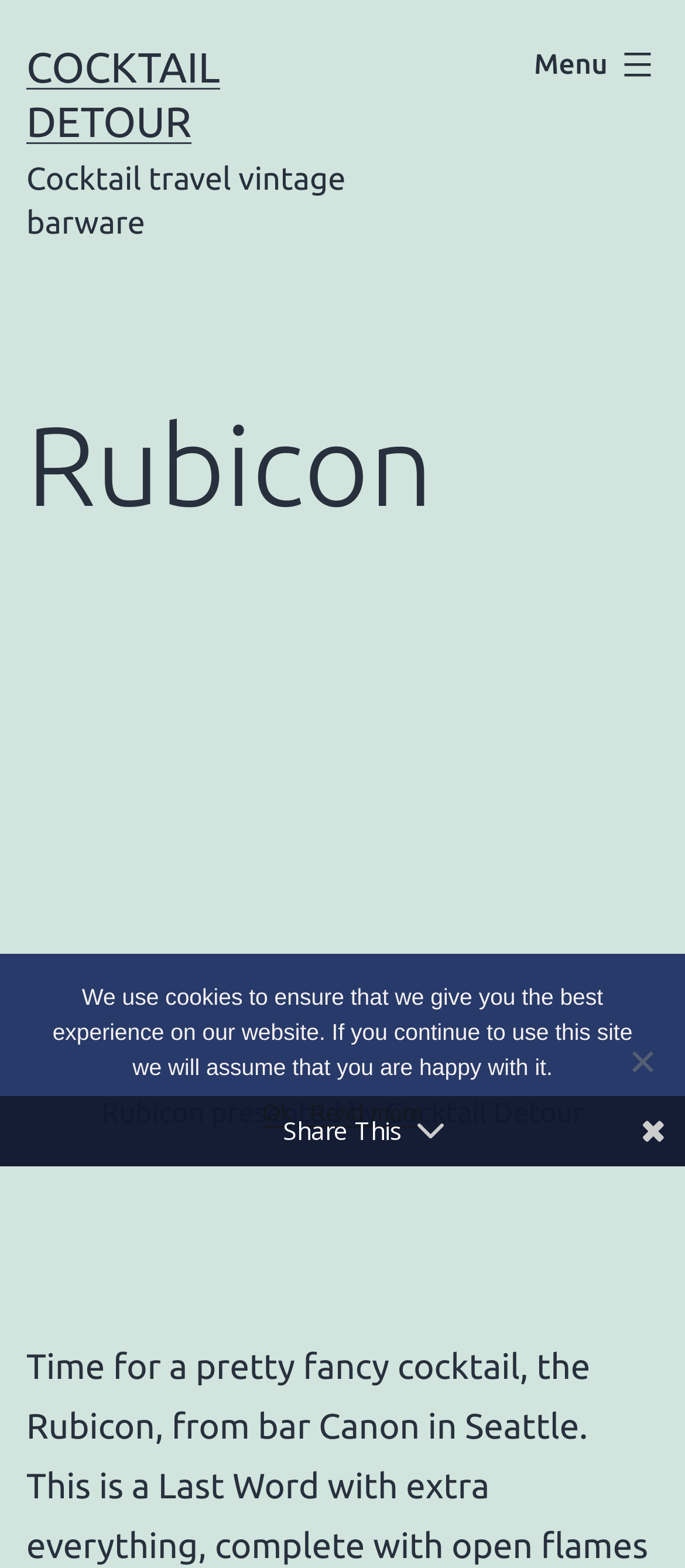What is the content of the figure?
Provide a comprehensive and detailed answer to the question.

The figure element contains an image with the description 'gin, green chartreuse, maraschino', which suggests that the content of the figure is an image related to these ingredients.